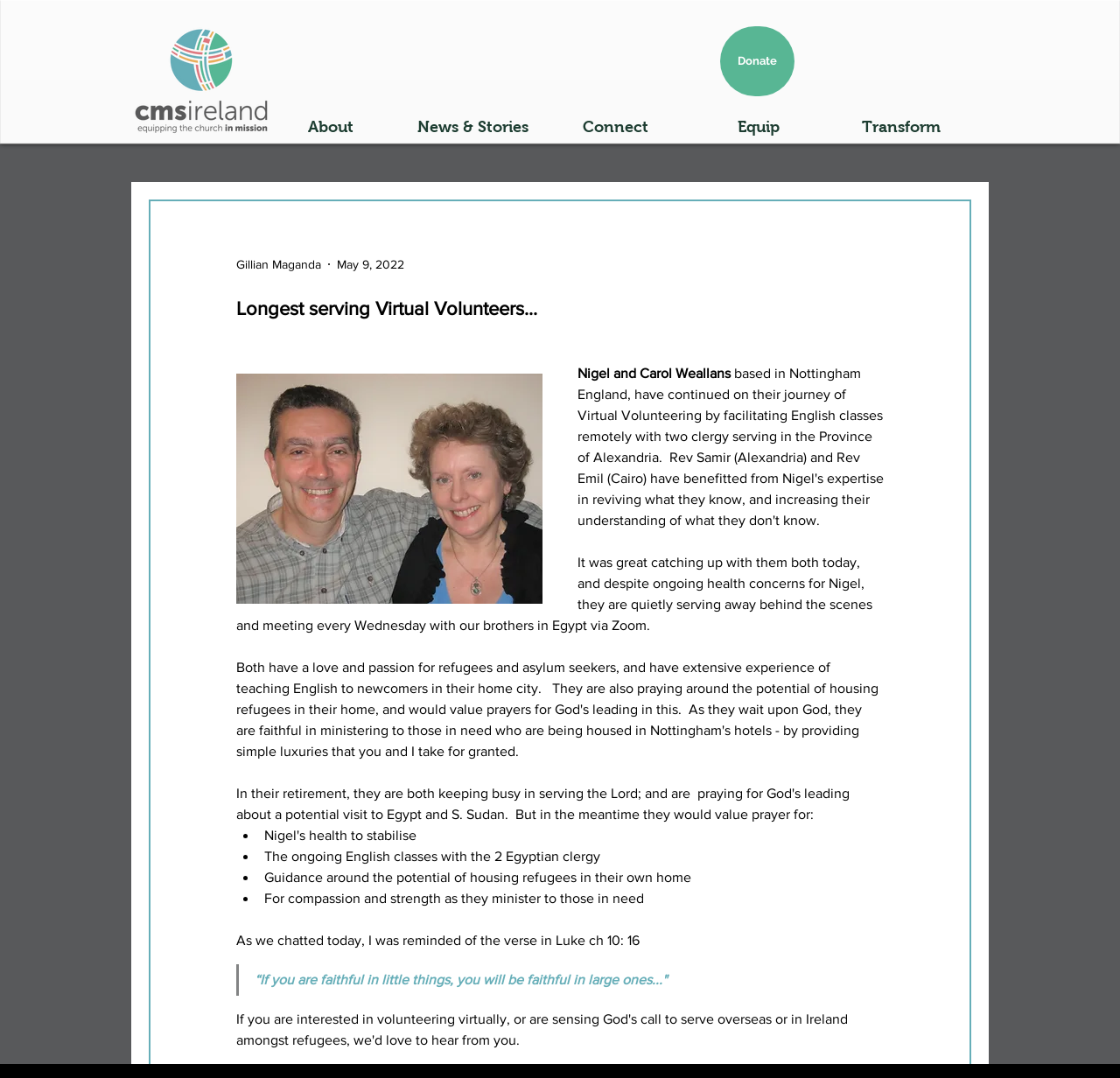What is the logo at the top left corner?
Respond with a short answer, either a single word or a phrase, based on the image.

CMSI_Logo